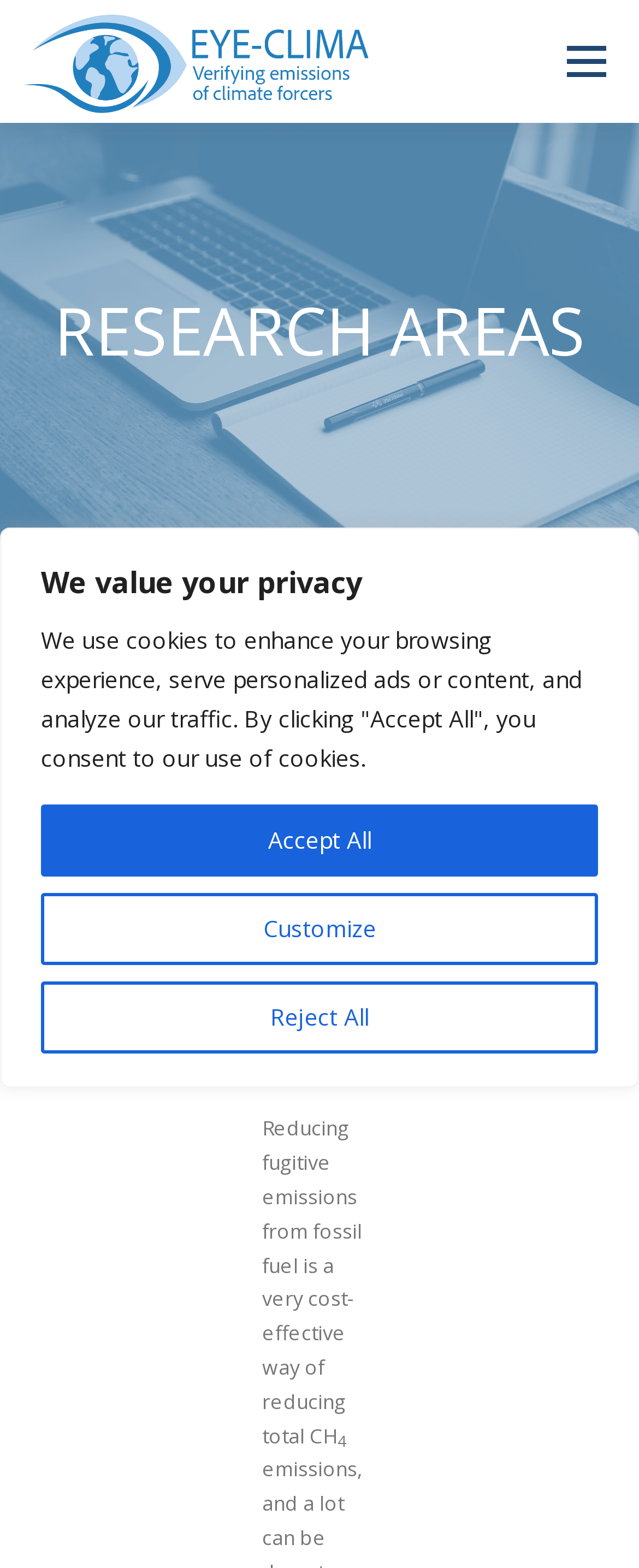Using the details from the image, please elaborate on the following question: What is the image description below the menu?

The image description can be found below the menu, and it is described as 'desk, laptop, notebook-593327.jpg', which suggests that the image is related to office or work setup.